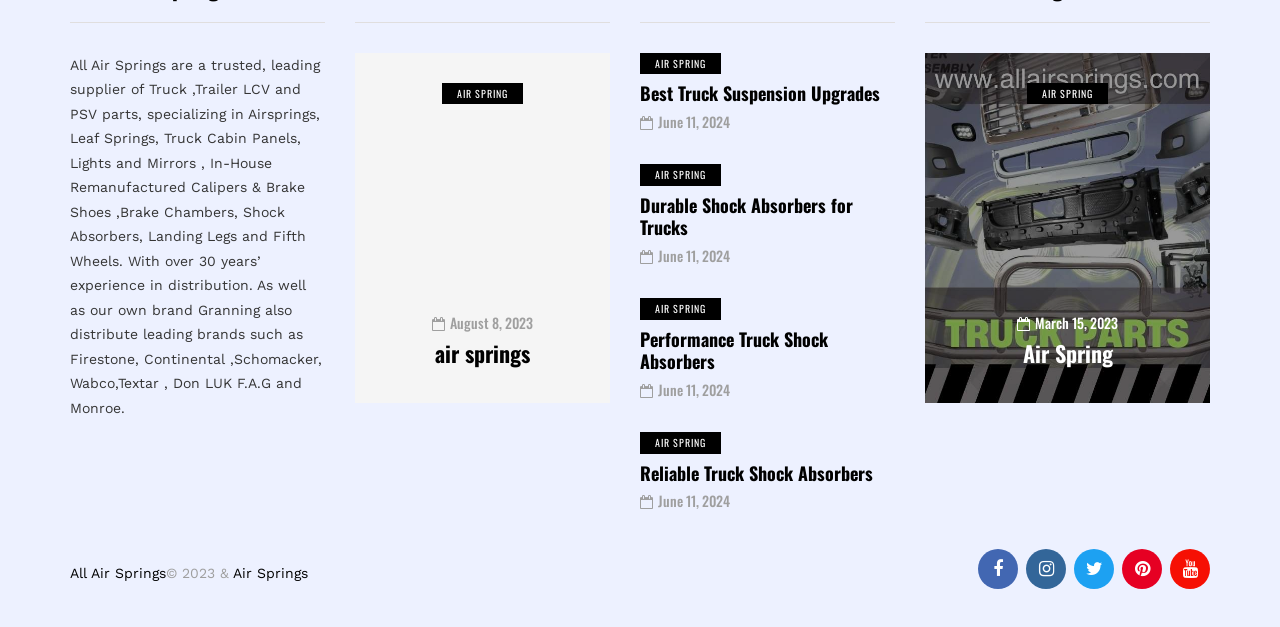Using the element description Best Truck Suspension Upgrades, predict the bounding box coordinates for the UI element. Provide the coordinates in (top-left x, top-left y, bottom-right x, bottom-right y) format with values ranging from 0 to 1.

[0.5, 0.128, 0.688, 0.171]